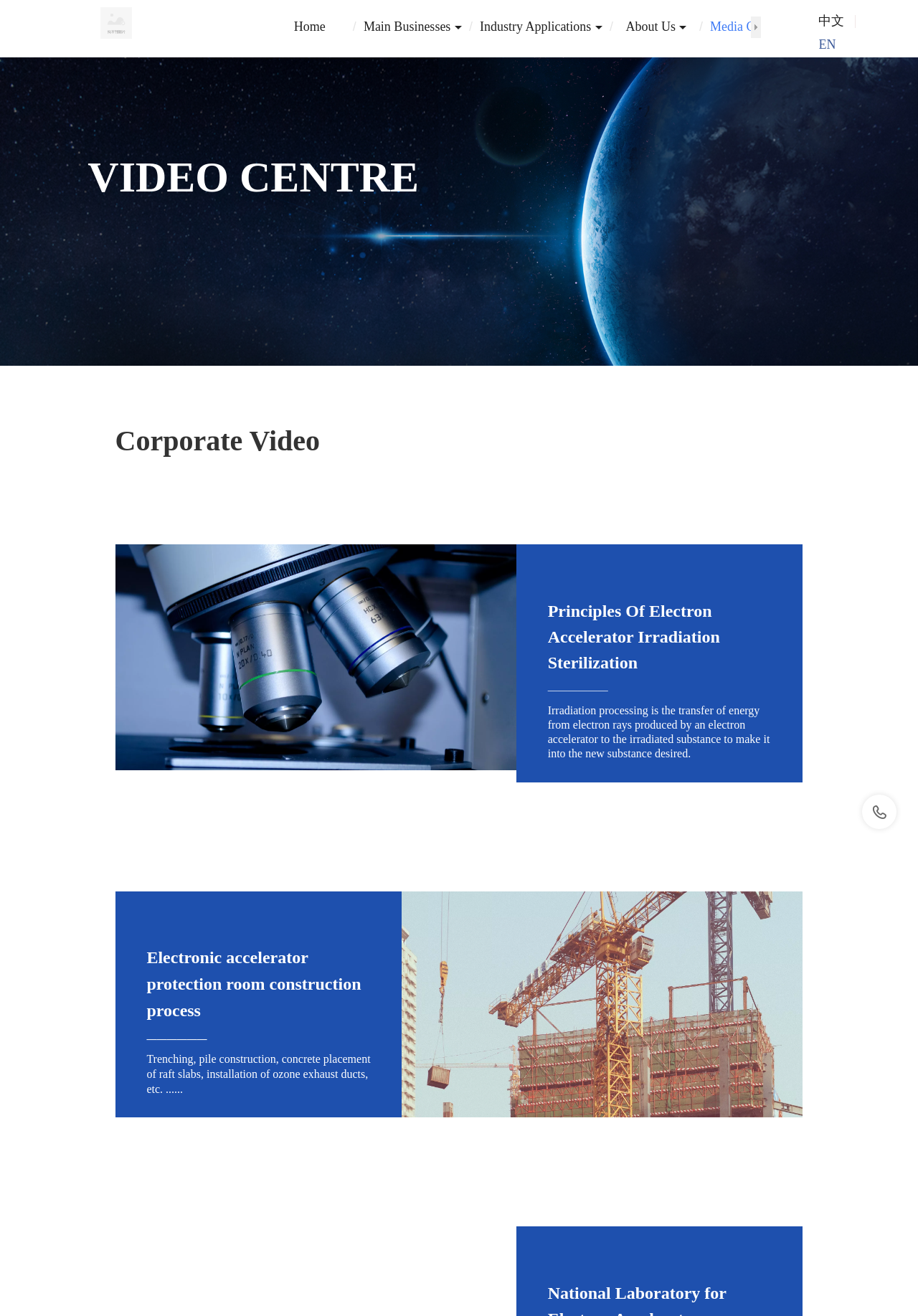What is the purpose of irradiation processing?
Answer the question with detailed information derived from the image.

I found a static text element 'Irradiation processing is the transfer of energy from electron rays produced by an electron accelerator to the irradiated substance to make it into the new substance desired.' with a bounding box coordinate of [0.597, 0.535, 0.842, 0.577]. This text explains the purpose of irradiation processing.